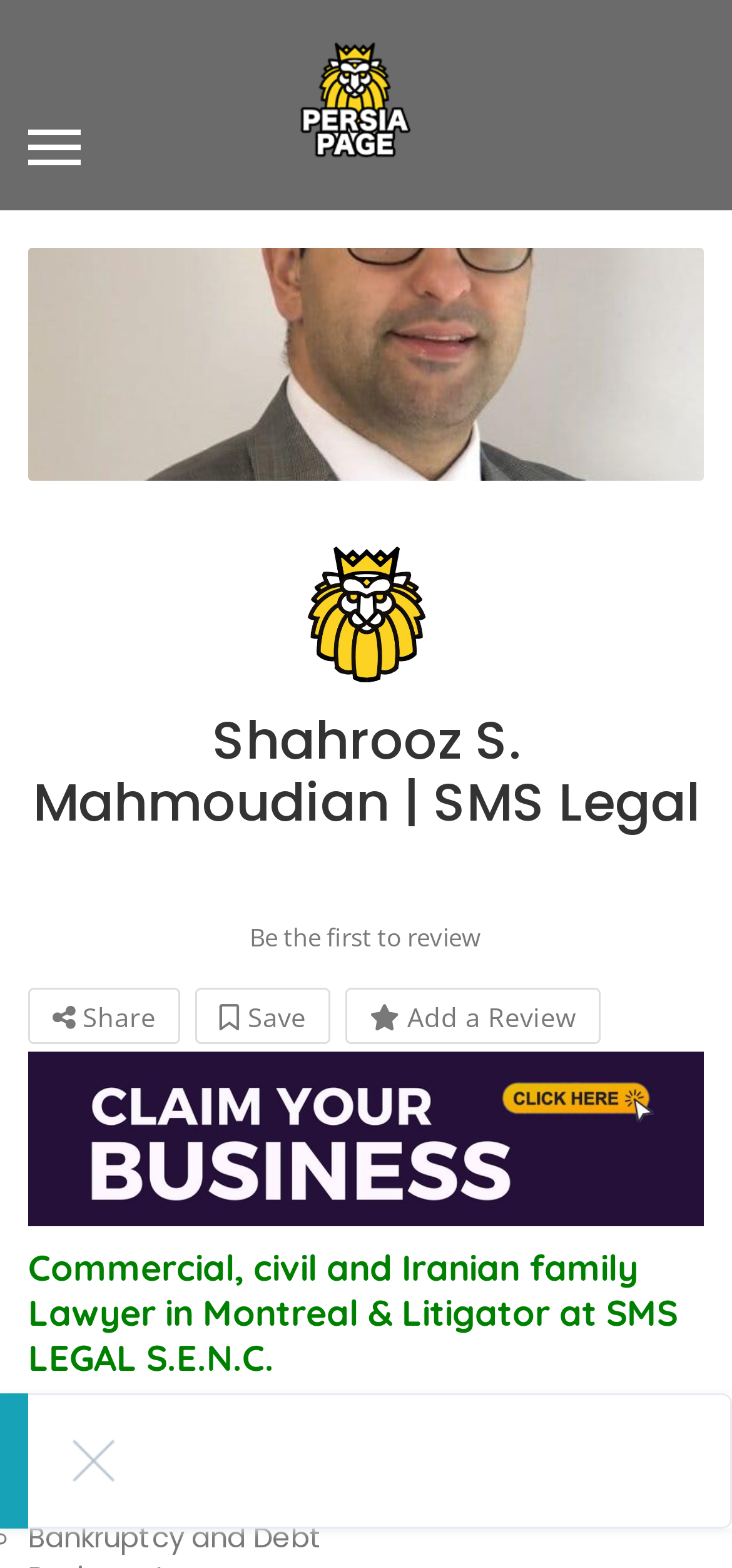Articulate a detailed summary of the webpage's content and design.

This webpage is about Shahrooz S. Mahmoudian, an Iranian lawyer in Montreal, Quebec, Canada. At the top, there is a logo image on the left, and a larger image of the lawyer on the right. Below the logo, there is a heading with the lawyer's name and law firm, SMS Legal. 

Underneath the heading, there is a brief description of the lawyer's practice areas, including commercial, civil, and Iranian family law, as well as litigation. 

On the left side, there are several links, including "Share", "Save", and "Add a Review". Below these links, there is a link to the Persian Business Directory, accompanied by an image. 

Further down, there is a section listing the lawyer's practice areas, including Bankruptcy and Debt. There is also a small image on the left side of this section. 

At the very bottom, there is a link to the lawyer's profile, with an image of the lawyer on the right side. Overall, the webpage provides information about Shahrooz S. Mahmoudian's law practice and services.